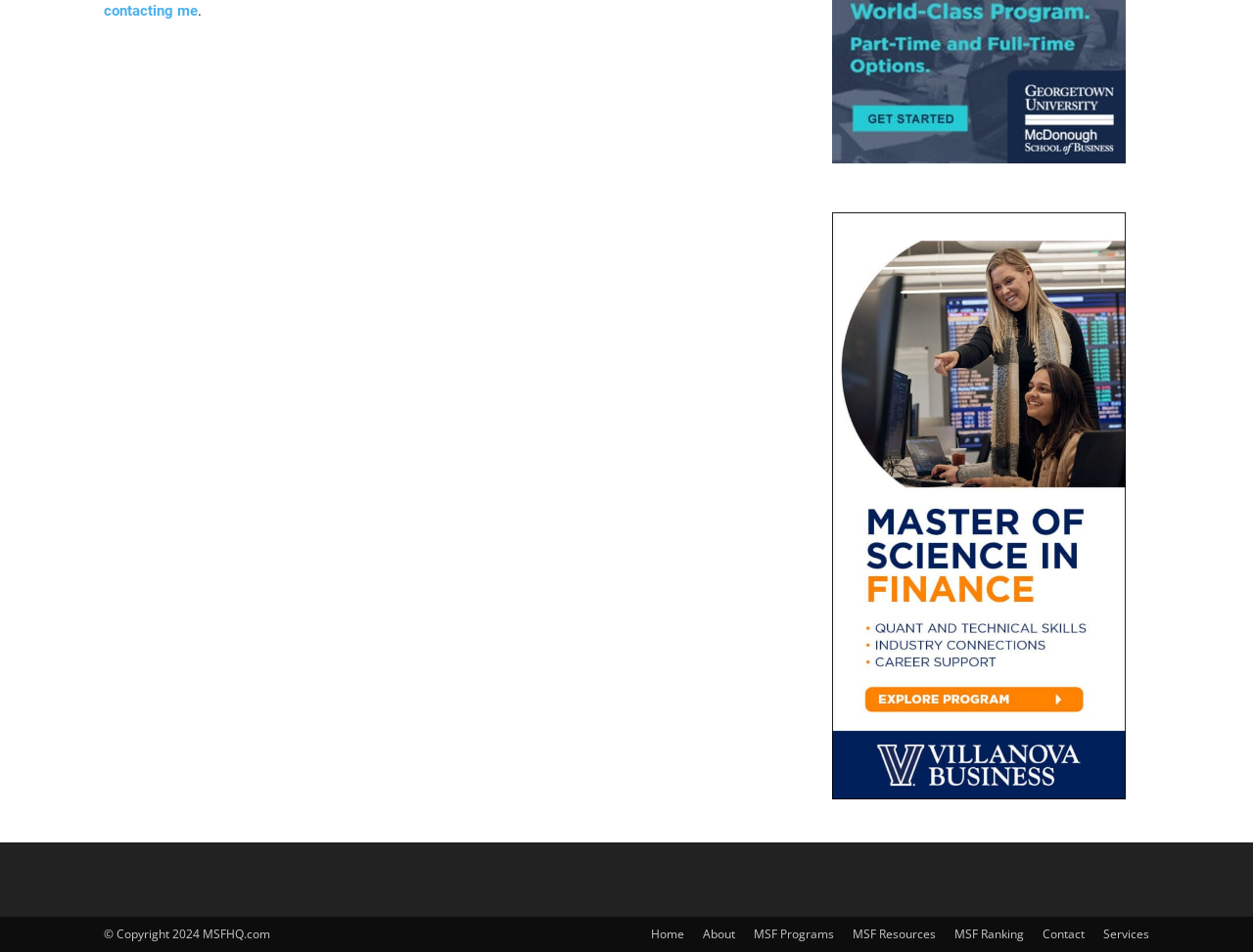Provide the bounding box coordinates of the UI element that matches the description: "Home".

[0.52, 0.972, 0.546, 0.991]